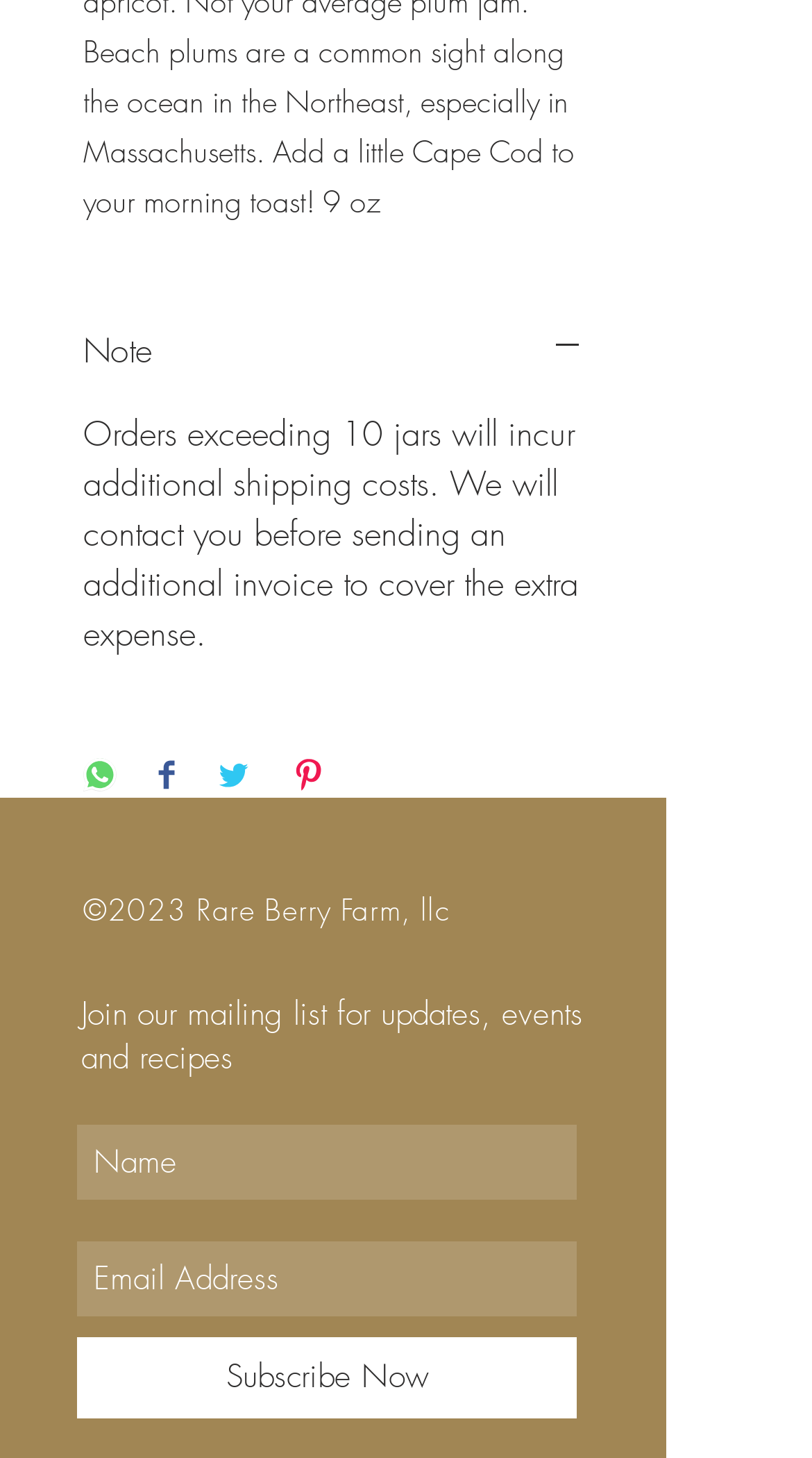What is the call-to-action button in the 'Slideshow' region?
Carefully analyze the image and provide a detailed answer to the question.

The call-to-action button in the 'Slideshow' region is 'Subscribe Now', which allows users to submit their mailing list subscription form after providing their name and email address.